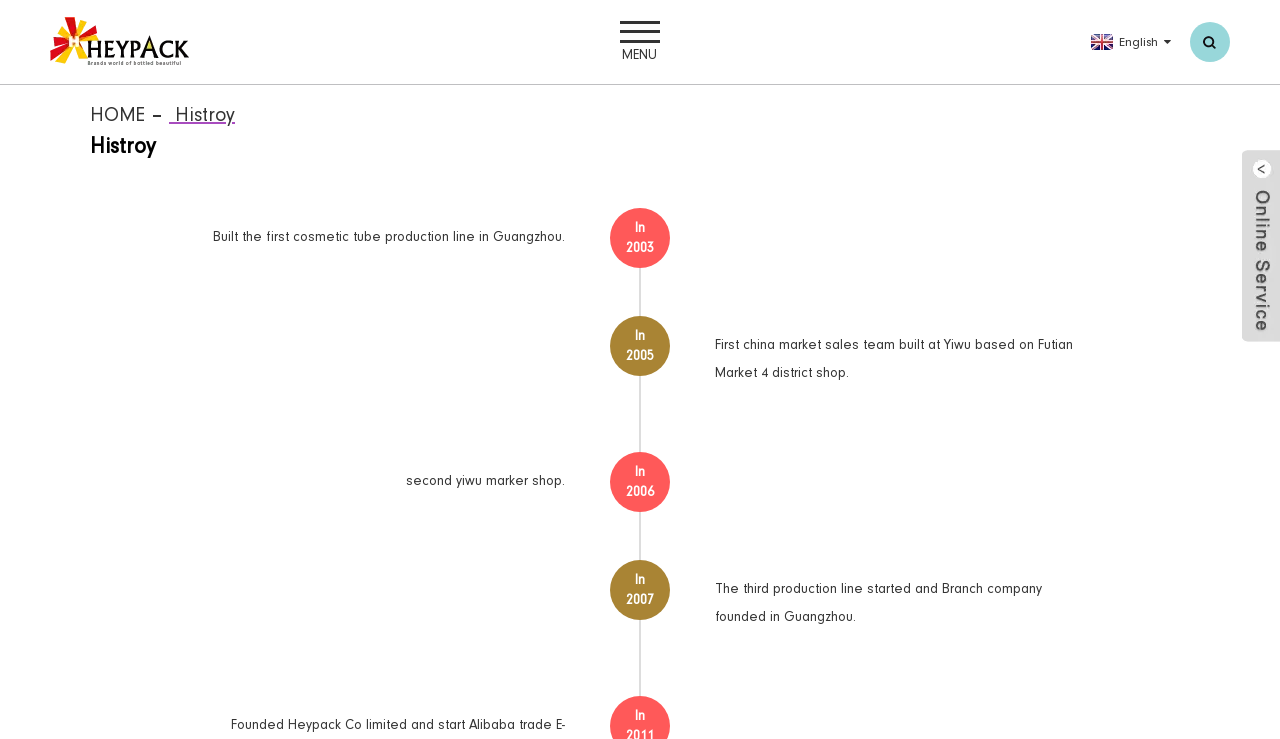Describe in detail what you see on the webpage.

The webpage is about the history of HEYPACK CO., LIMITED. At the top left corner, there is a logo image with a link to the homepage. Below the logo, there are two static text elements, "MENU" and "CLOSE", positioned side by side. 

To the right of the logo, there is a link to switch the language to English. Below the language switcher, there are two links, "HOME" and "Histroy", positioned side by side. 

The main content of the webpage is a heading that reads "Histroy" and takes up most of the width of the page. Below the heading, there are several paragraphs of text that describe the company's history. The text is organized in a chronological order, with each paragraph starting with the year, such as "In 2003", "In 2005", and so on. The text describes the company's milestones, such as building production lines, establishing sales teams, and founding branch companies.